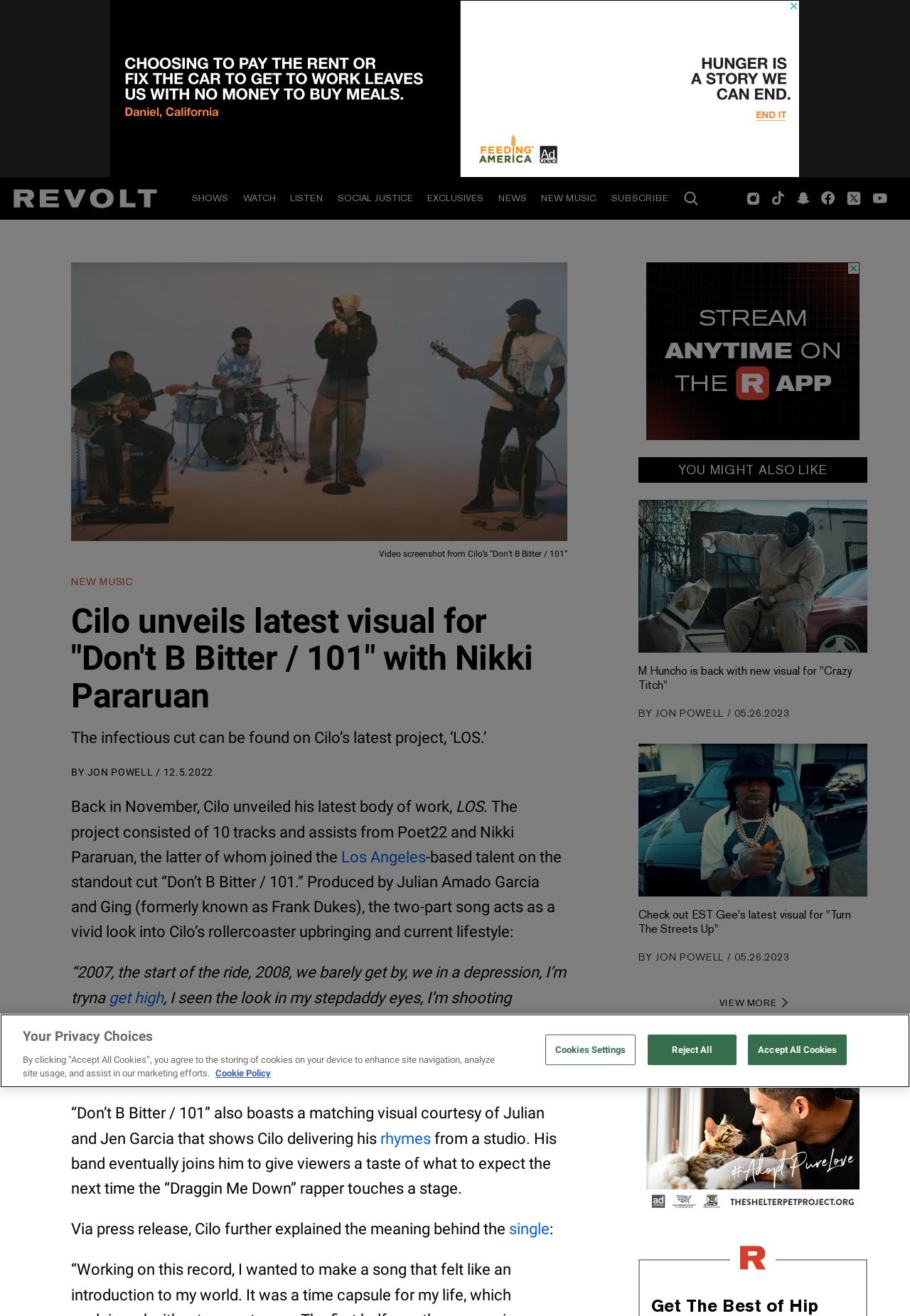Offer a comprehensive description of the webpage’s content and structure.

This webpage is about Cilo's latest visual for "Don't B Bitter / 101" featuring Nikki Pararuan. At the top, there is a link to Youtube and an image of Cilo. Below the image, there is a heading that summarizes the content of the webpage. 

To the left of the heading, there is a link labeled "NEW MUSIC". Below the heading, there is a paragraph of text that provides more information about Cilo's latest project, 'LOS.' The text is divided into several sections, with links to related articles and names of people involved in the project.

The main content of the webpage is a description of the song "Don't B Bitter / 101" and its accompanying visual. The text includes quotes from Cilo about the meaning behind the song and its production. There are also links to other related articles and a video.

On the right side of the webpage, there is a section labeled "YOU MIGHT ALSO LIKE" that features links to other articles about music videos. Below this section, there is an advertisement. Further down the page, there is a newsletter subscription box and another advertisement.

At the bottom of the page, there is a cookie banner with a heading "Your Privacy Choices" and a description of how the website uses cookies. There are buttons to accept or reject all cookies, as well as a link to more information about the website's cookie policy.